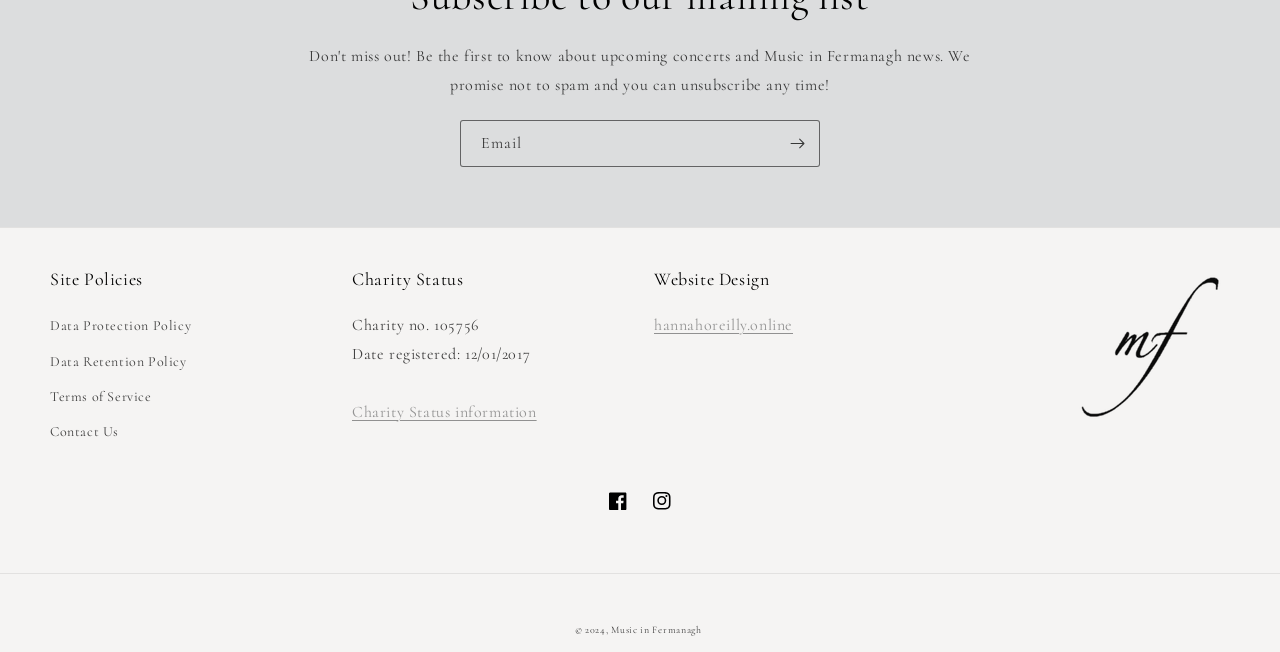How many social media links are there?
Using the image, answer in one word or phrase.

2